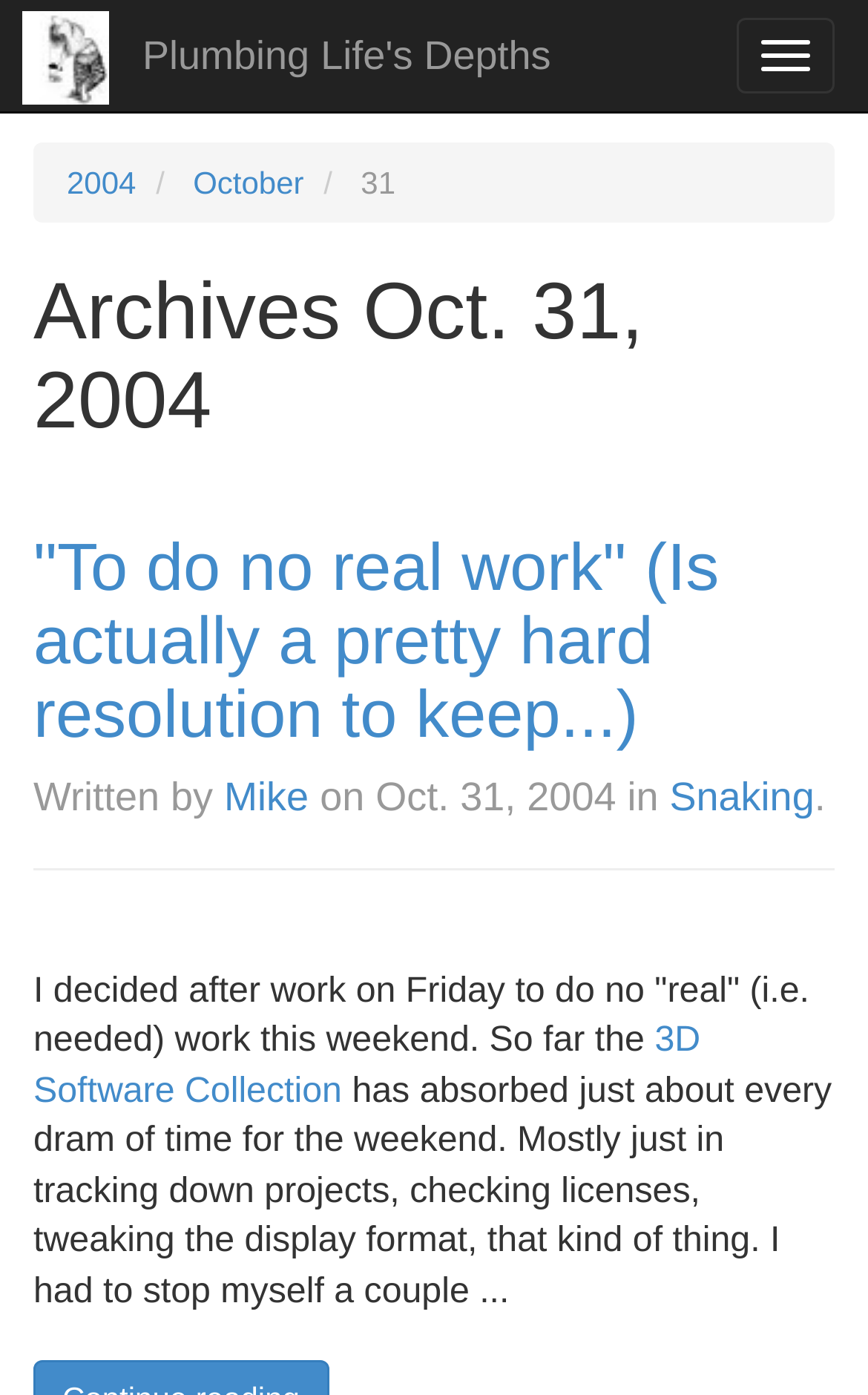Reply to the question with a single word or phrase:
What is the category of the article 'To do no real work'?

Snaking